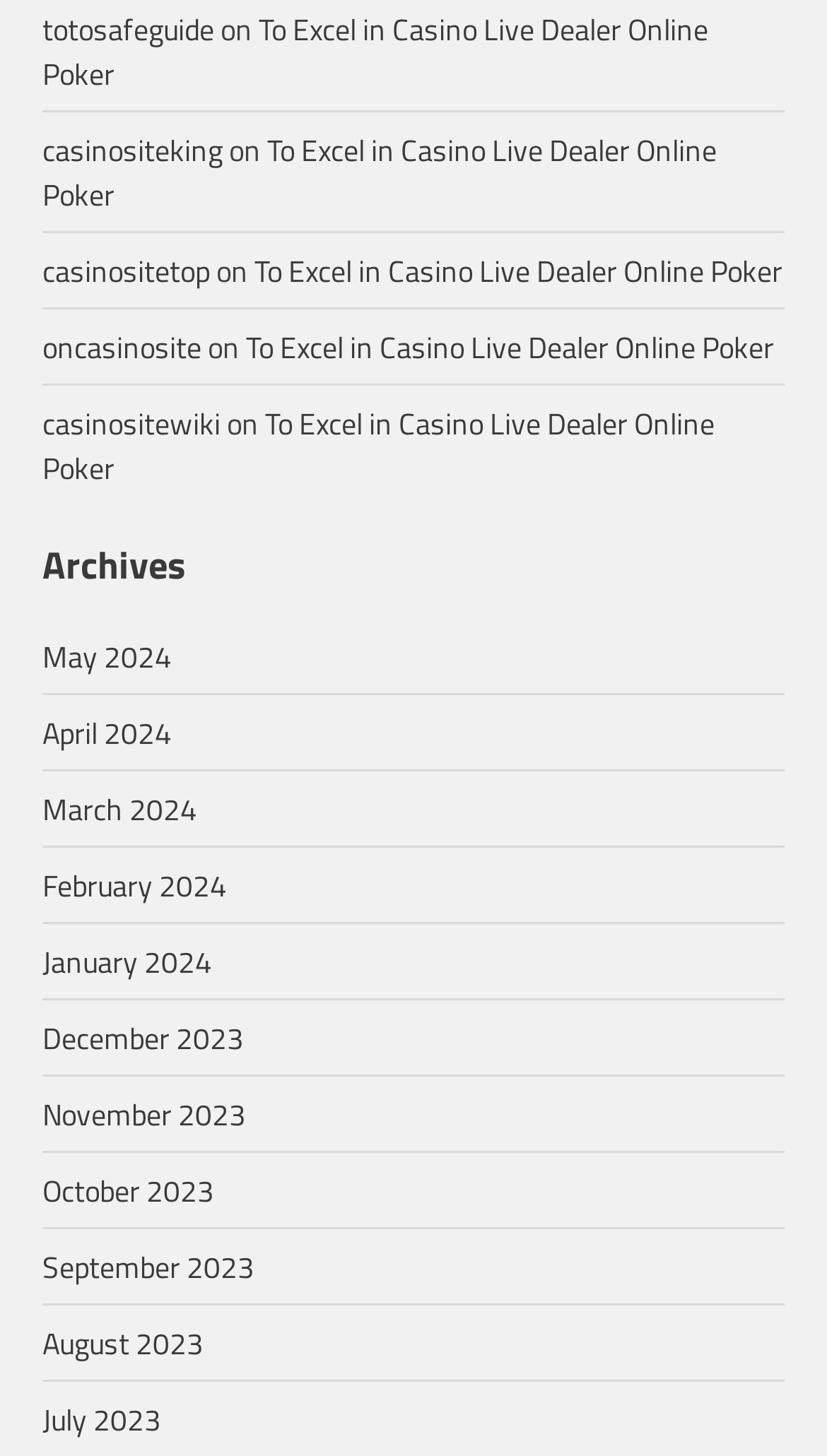Identify the bounding box coordinates for the region of the element that should be clicked to carry out the instruction: "visit the website casinositeking". The bounding box coordinates should be four float numbers between 0 and 1, i.e., [left, top, right, bottom].

[0.051, 0.088, 0.269, 0.118]